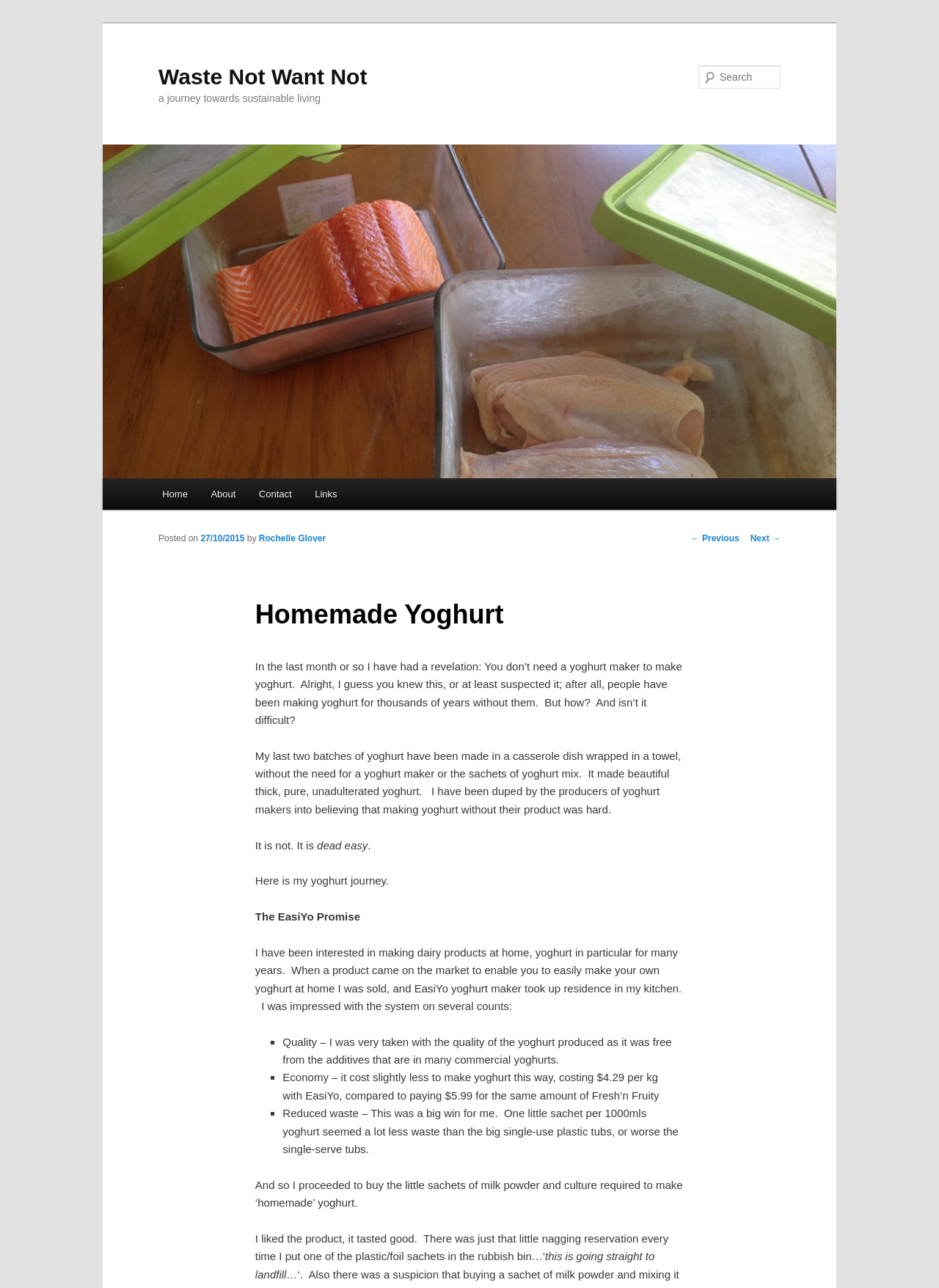Determine the bounding box coordinates of the element's region needed to click to follow the instruction: "Read the about page". Provide these coordinates as four float numbers between 0 and 1, formatted as [left, top, right, bottom].

[0.212, 0.371, 0.263, 0.396]